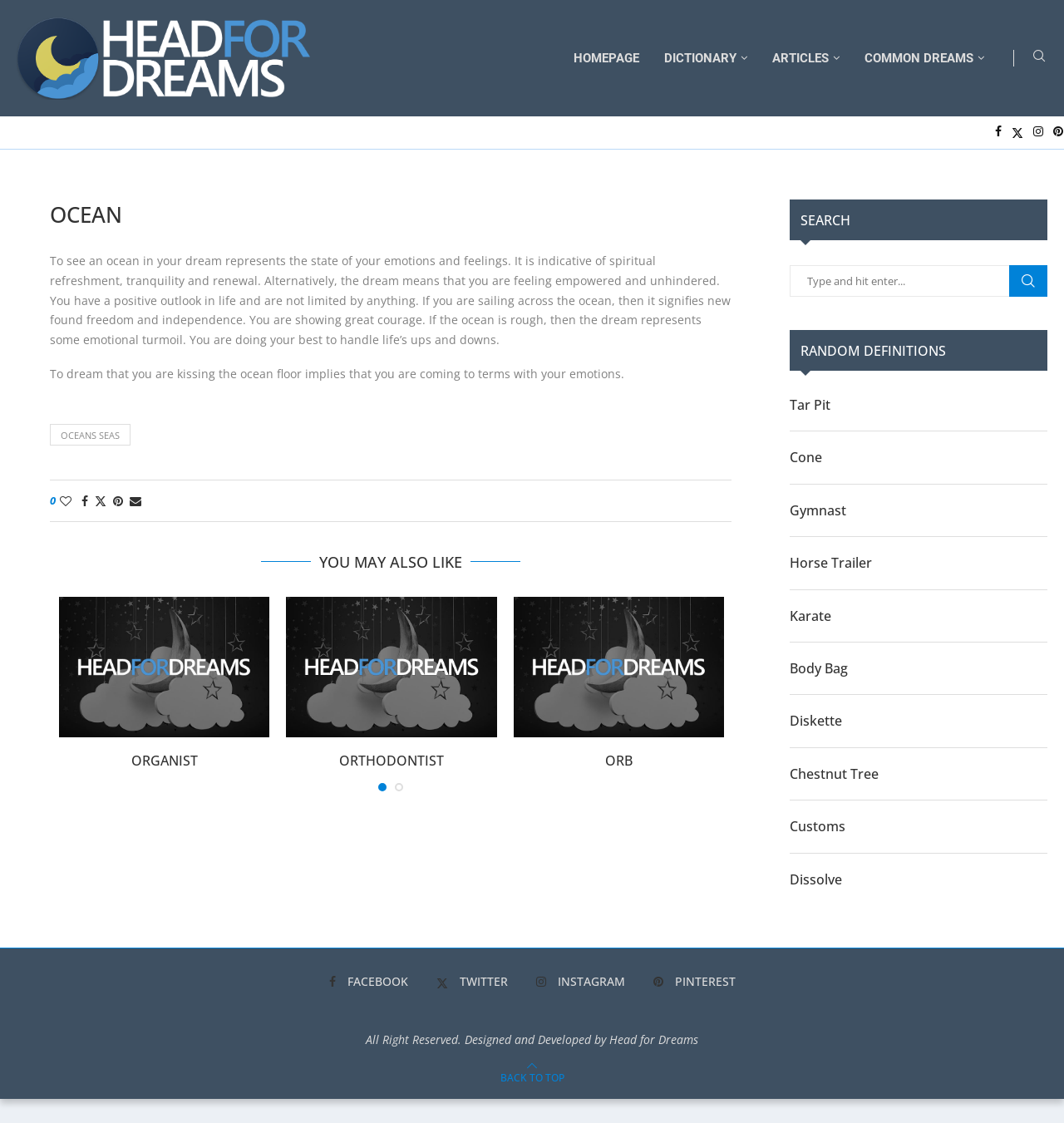Based on what you see in the screenshot, provide a thorough answer to this question: What is the name of the website?

The name of the website is 'Head for Dreams' because it is displayed as the title of the webpage, and it is also mentioned in the footer section as 'All Right Reserved. Designed and Developed by Head for Dreams'.